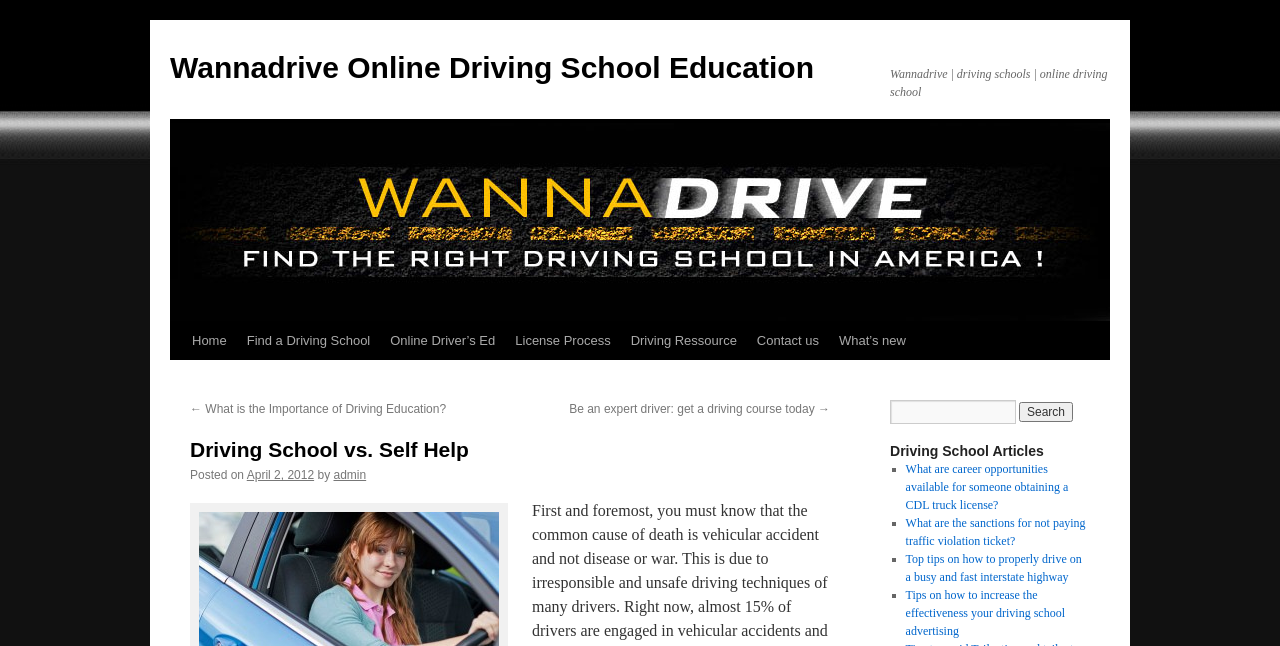Determine the bounding box coordinates of the region that needs to be clicked to achieve the task: "Search for driving school resources".

[0.695, 0.619, 0.852, 0.656]